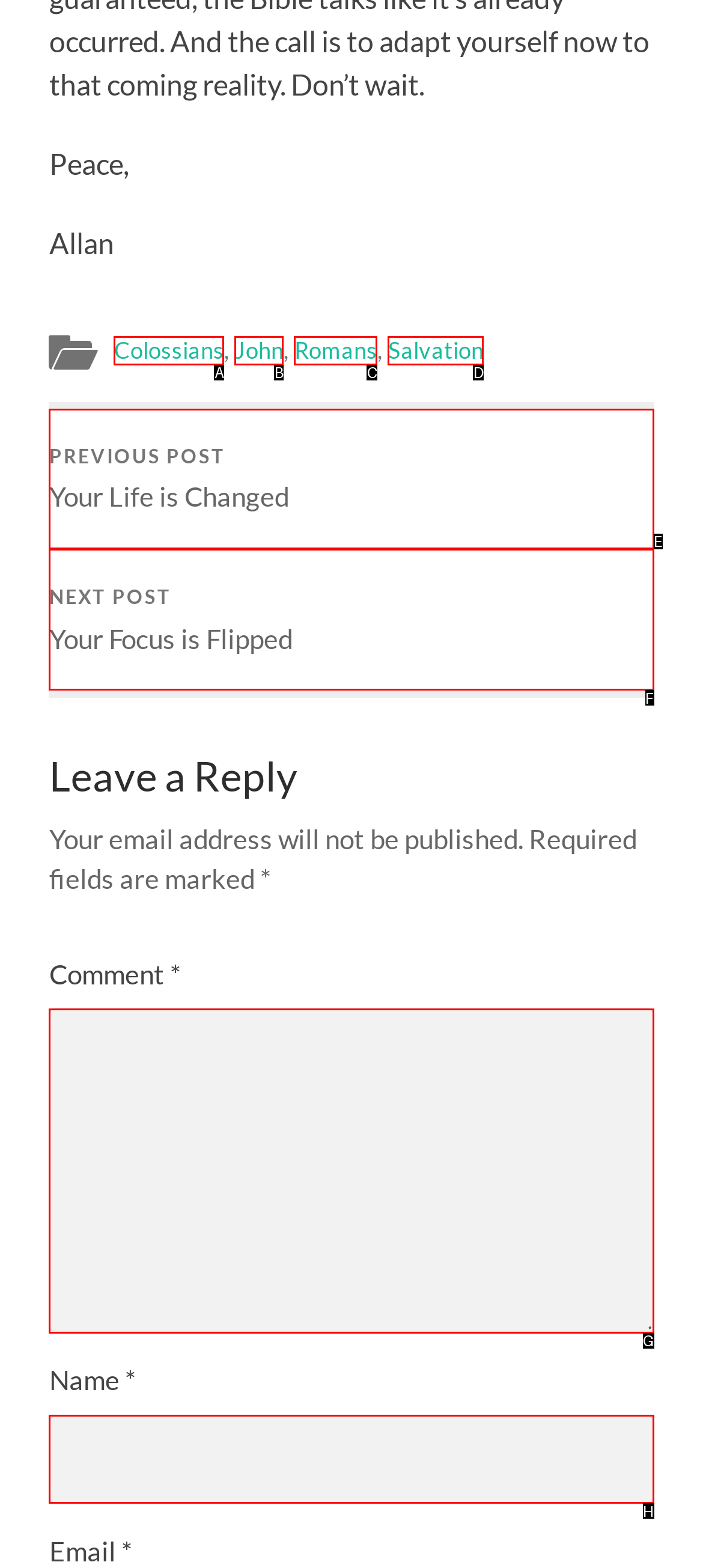Based on the given description: Films, identify the correct option and provide the corresponding letter from the given choices directly.

None